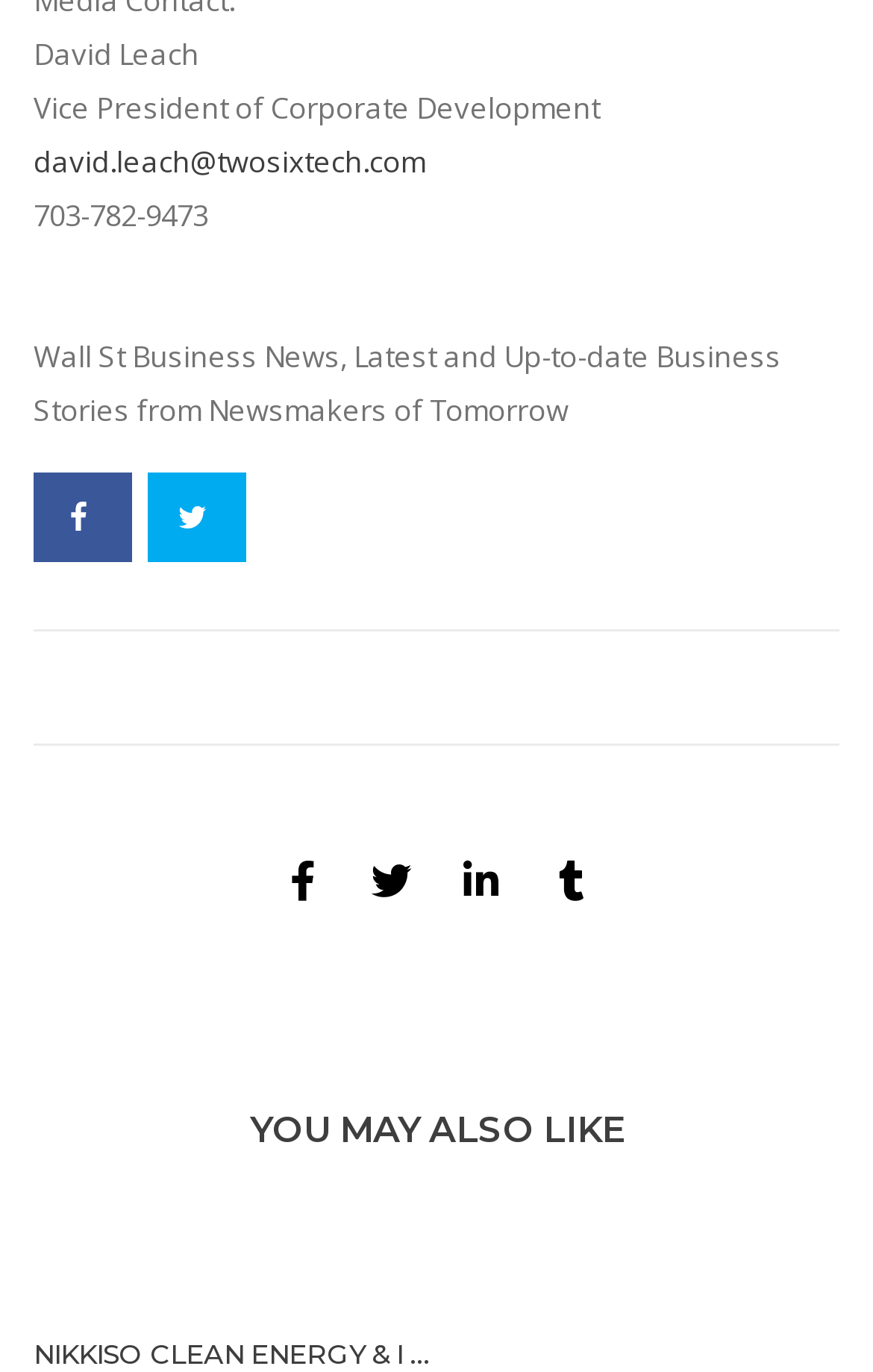Answer the following in one word or a short phrase: 
Who is the Vice President of Corporate Development?

David Leach